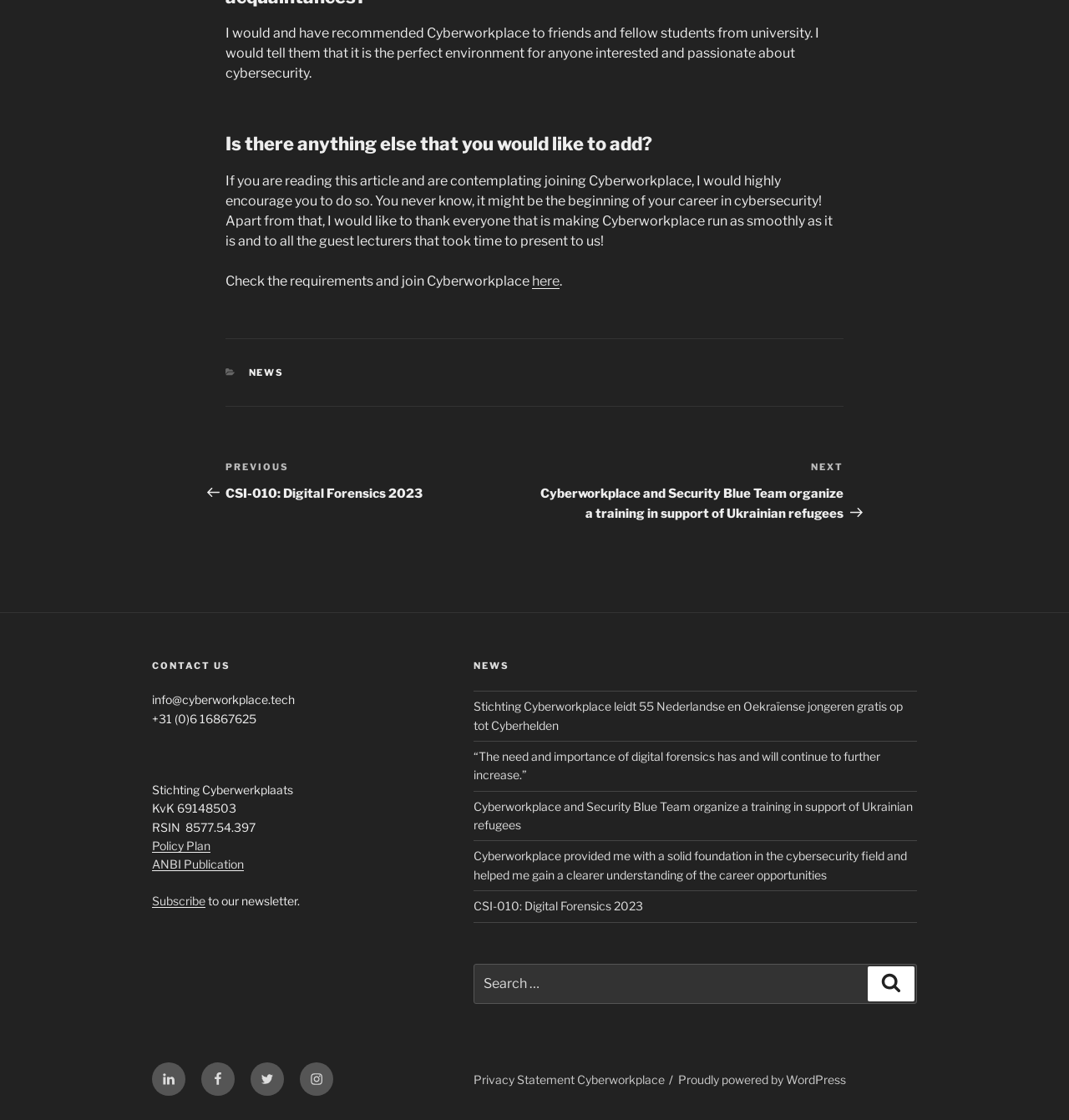Identify the bounding box coordinates of the region that needs to be clicked to carry out this instruction: "Read the previous post". Provide these coordinates as four float numbers ranging from 0 to 1, i.e., [left, top, right, bottom].

[0.211, 0.411, 0.5, 0.447]